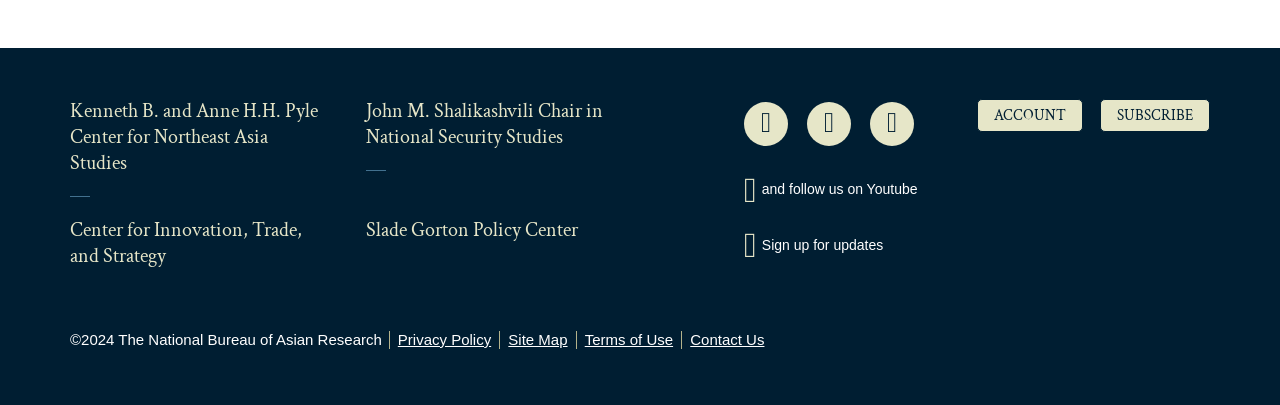Can you identify the bounding box coordinates of the clickable region needed to carry out this instruction: 'Visit the Slade Gorton Policy Center'? The coordinates should be four float numbers within the range of 0 to 1, stated as [left, top, right, bottom].

[0.286, 0.535, 0.485, 0.6]